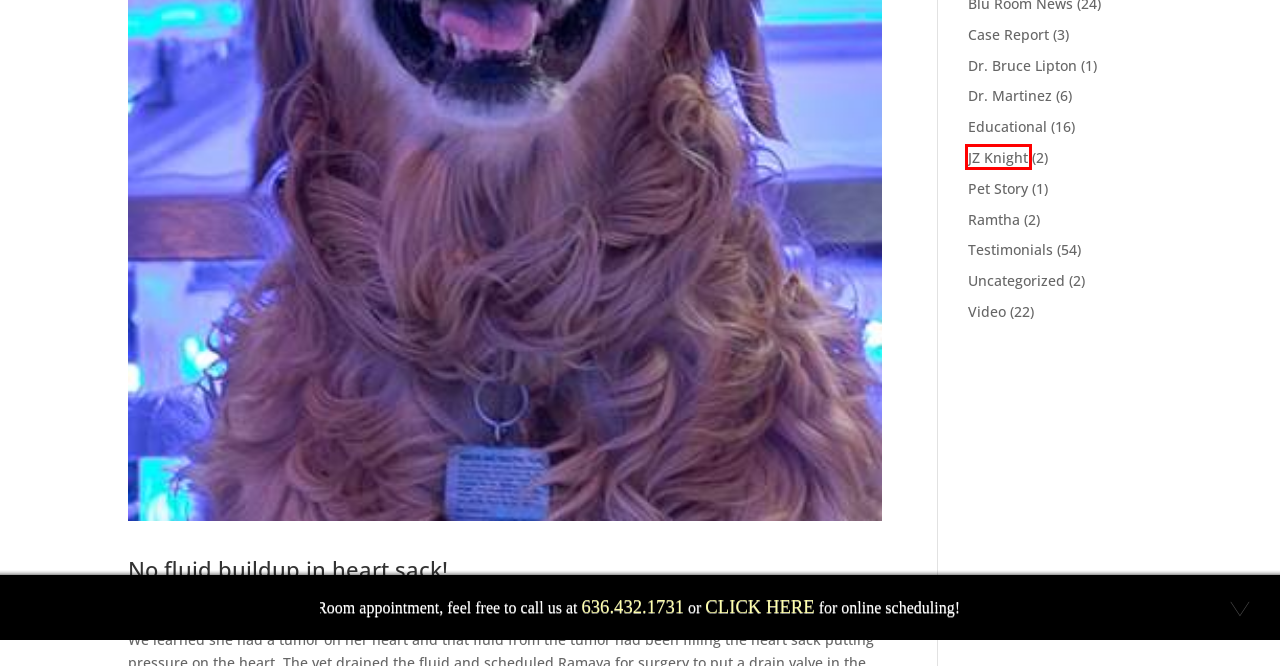Provided is a screenshot of a webpage with a red bounding box around an element. Select the most accurate webpage description for the page that appears after clicking the highlighted element. Here are the candidates:
A. Ramtha | Blu Room Wellness Center
B. BluRoom_Wellness_Center | Blu Room Wellness Center
C. Book An Appointment | Blu Room Wellness Center
D. Blu Room Therapy | Blu Room Wellness Center
E. Pet Story | Blu Room Wellness Center
F. JZ Knight | Blu Room Wellness Center
G. Yvonne & Samuele | Blu Room Wellness Center
H. Practitioners | Blu Room Wellness Center

F